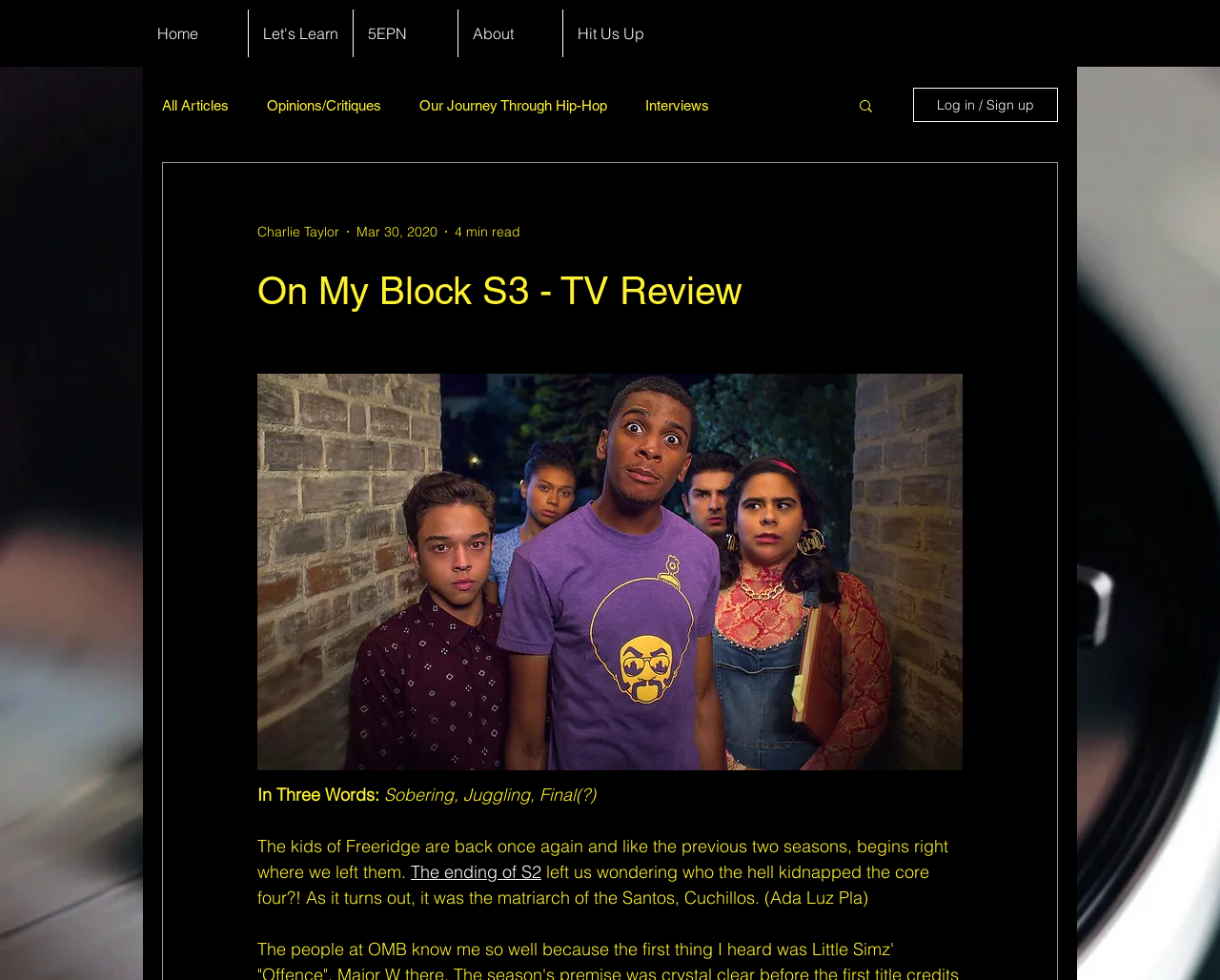Please determine and provide the text content of the webpage's heading.

On My Block S3 - TV Review